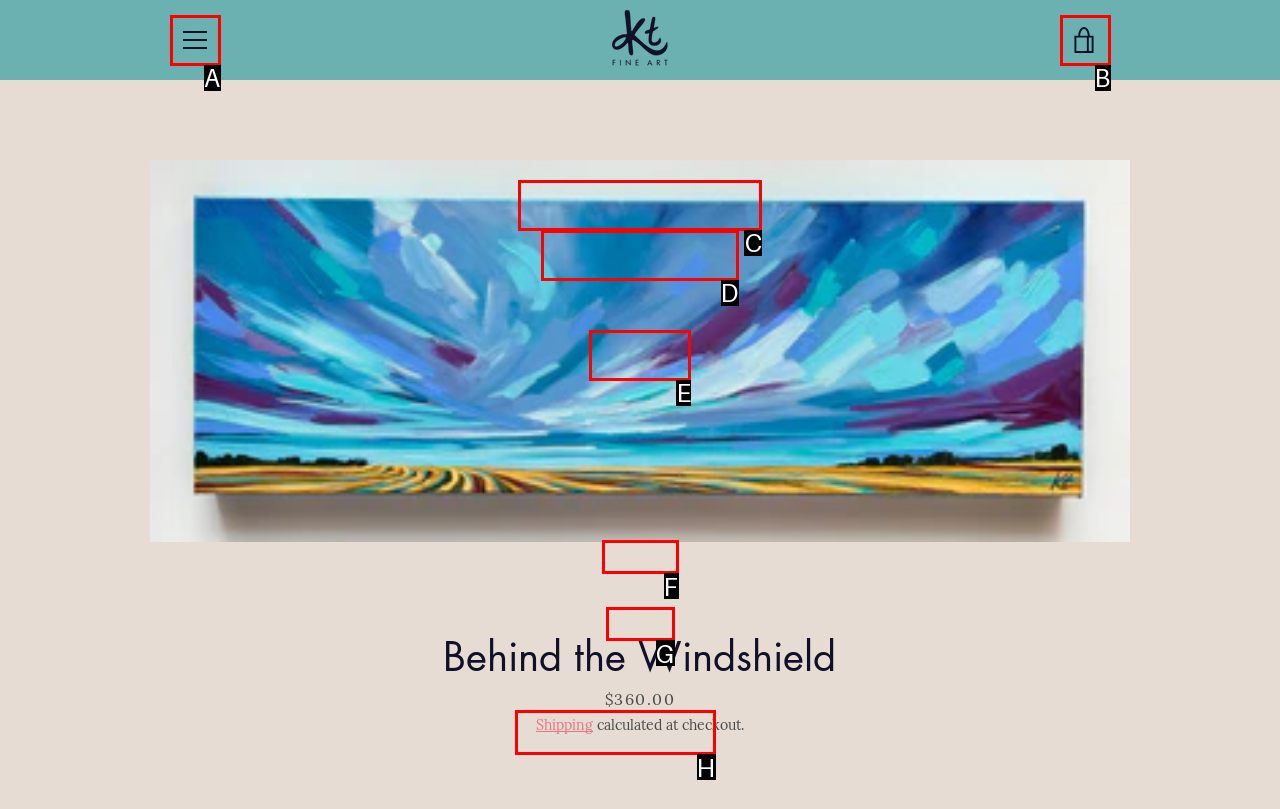Please provide the letter of the UI element that best fits the following description: About
Respond with the letter from the given choices only.

E